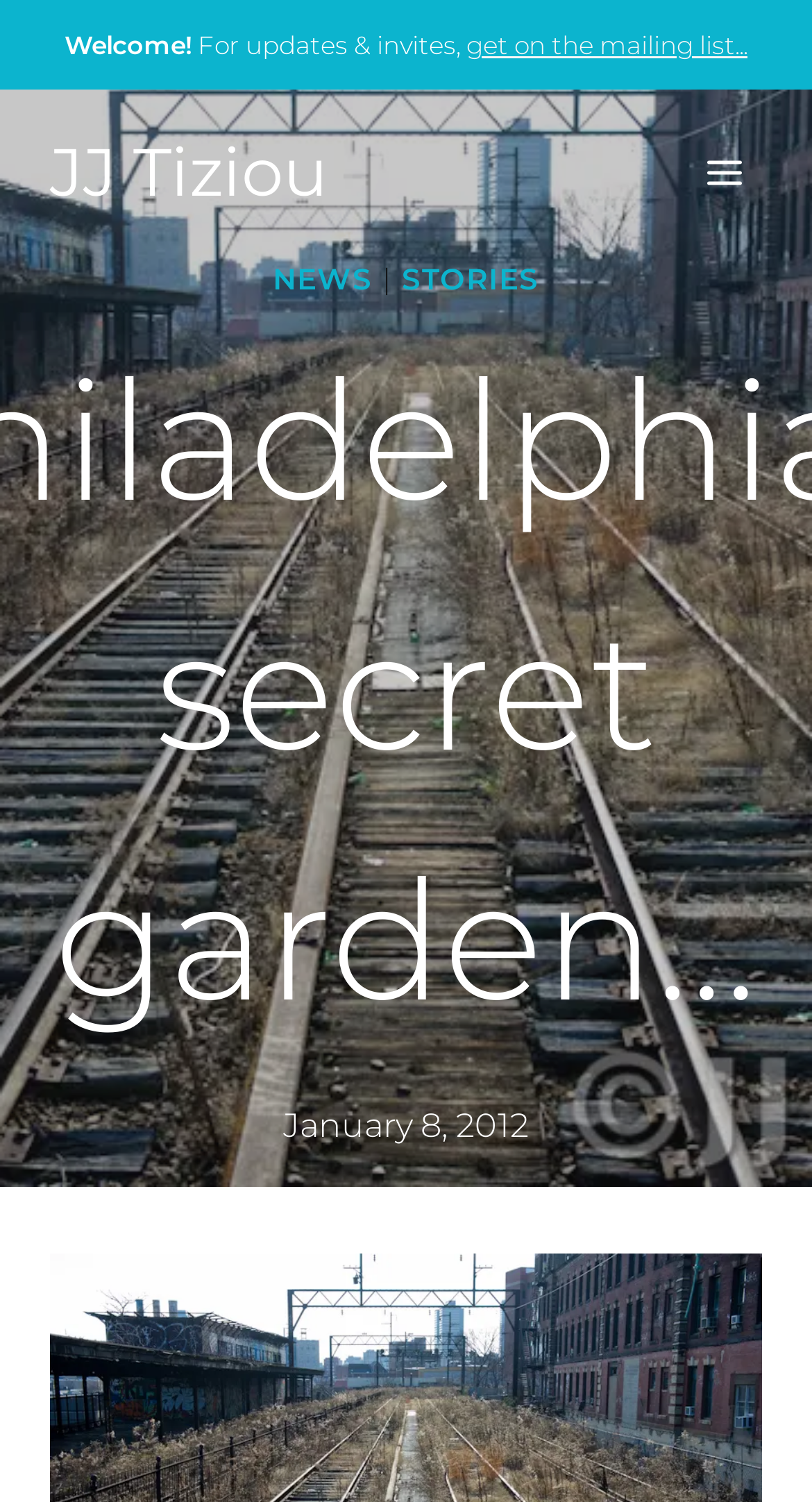Given the element description "Toggle Menu", identify the bounding box of the corresponding UI element.

[0.844, 0.093, 0.938, 0.137]